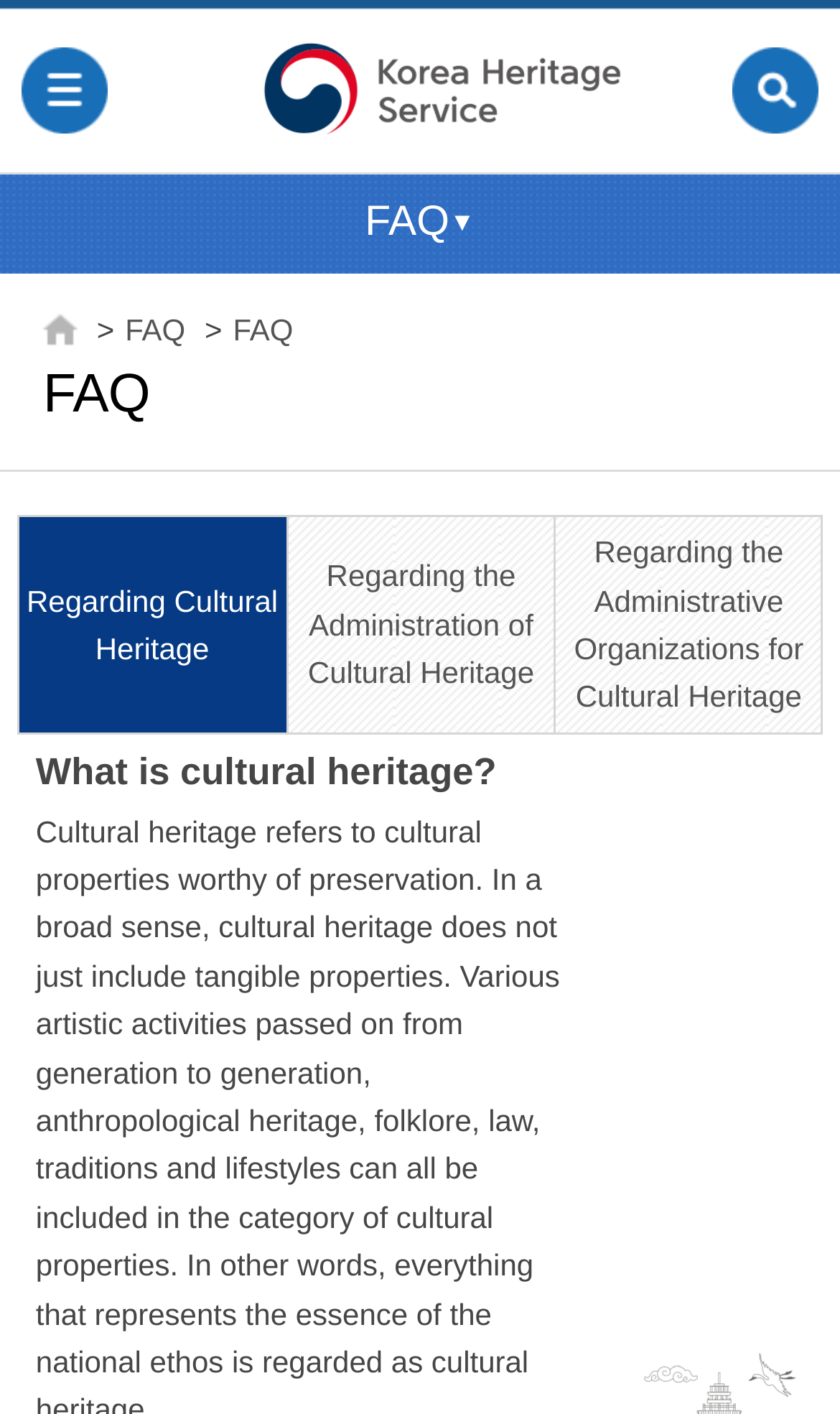Specify the bounding box coordinates for the region that must be clicked to perform the given instruction: "view events".

None